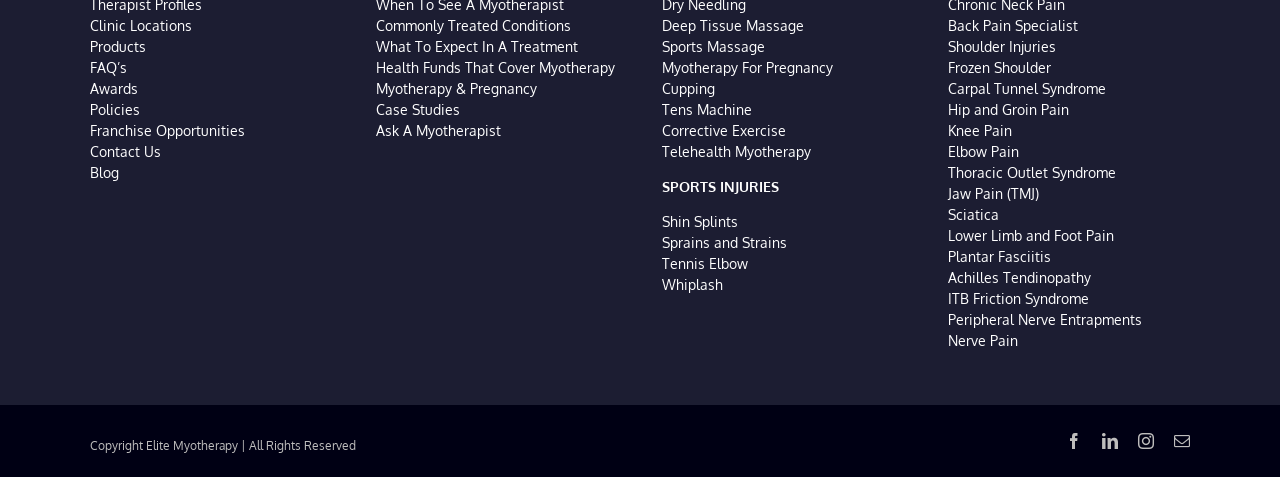Utilize the details in the image to give a detailed response to the question: How many social media links are there?

I counted the social media links at the bottom of the page and found 4 links, including 'facebook', 'linkedin', 'instagram', and 'mail'.